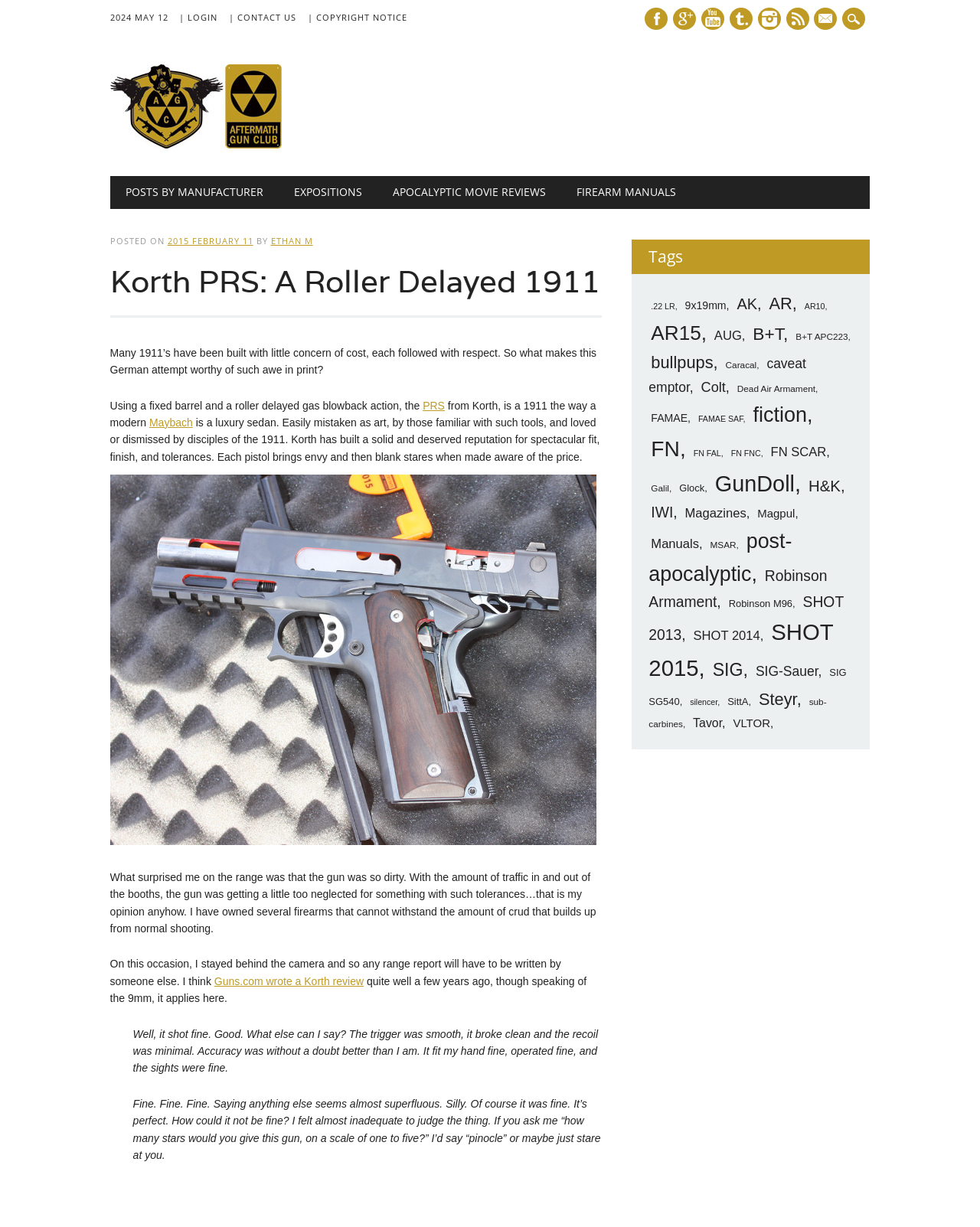For the element described, predict the bounding box coordinates as (top-left x, top-left y, bottom-right x, bottom-right y). All values should be between 0 and 1. Element description: Steyr

[0.772, 0.56, 0.82, 0.579]